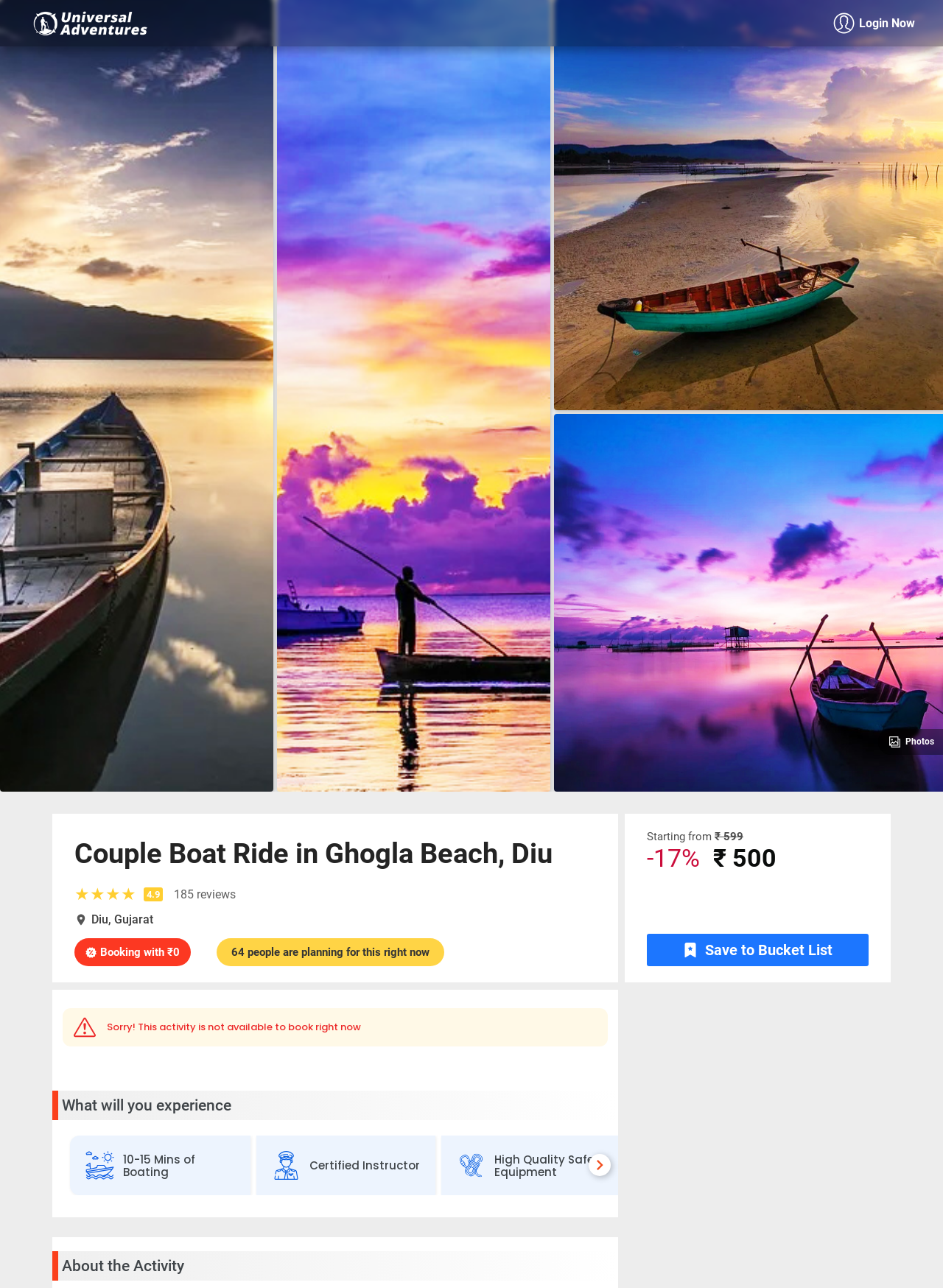What is the current discount percentage?
Using the image as a reference, answer with just one word or a short phrase.

17%